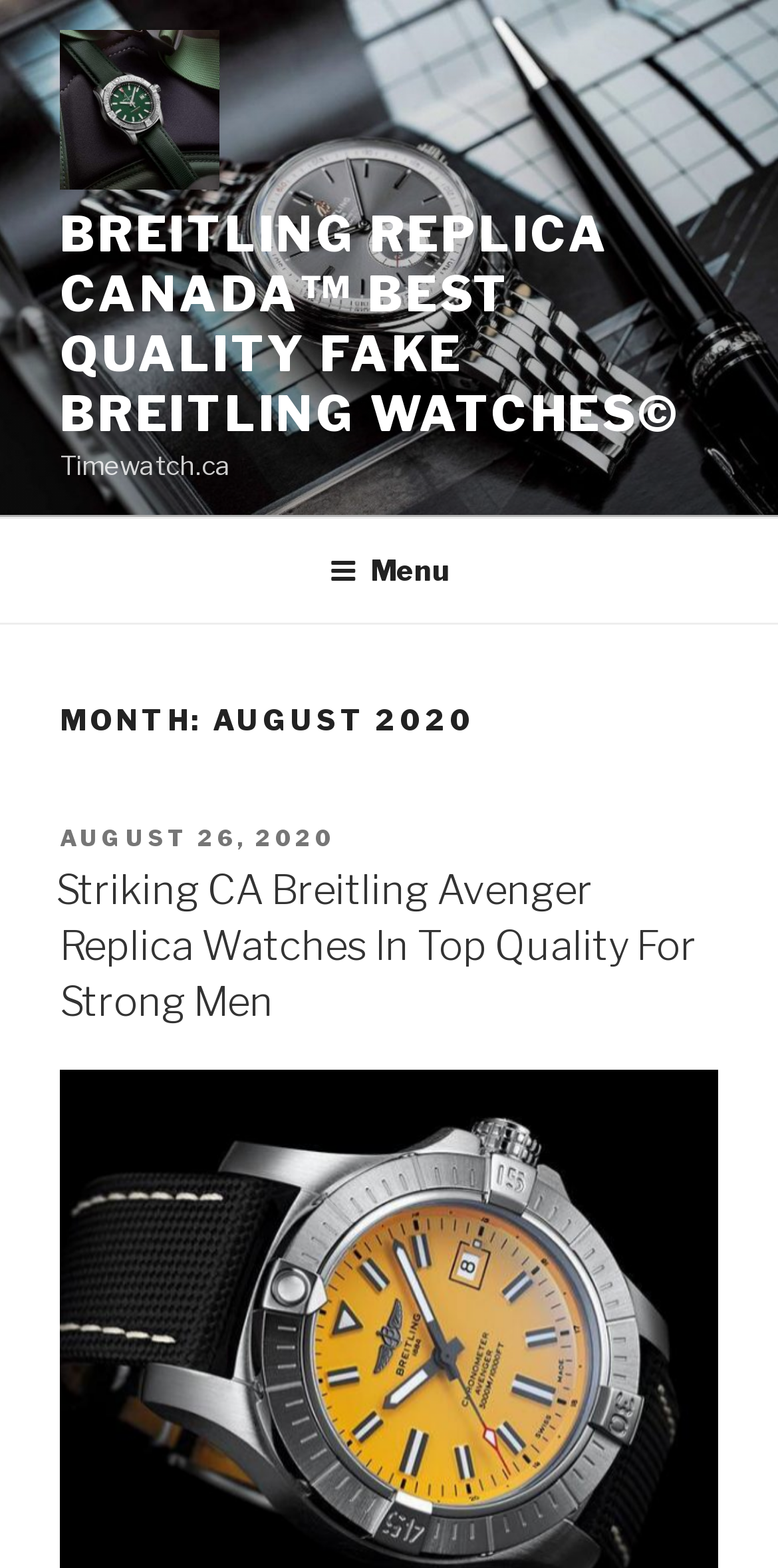Analyze the image and deliver a detailed answer to the question: How many menu items are in the top menu?

I found the top menu by looking at the navigation element with the label 'Top Menu'. Inside this element, I found a button with the label 'Menu' which controls the top menu. Since there is only one button, I assume there is only one menu item.